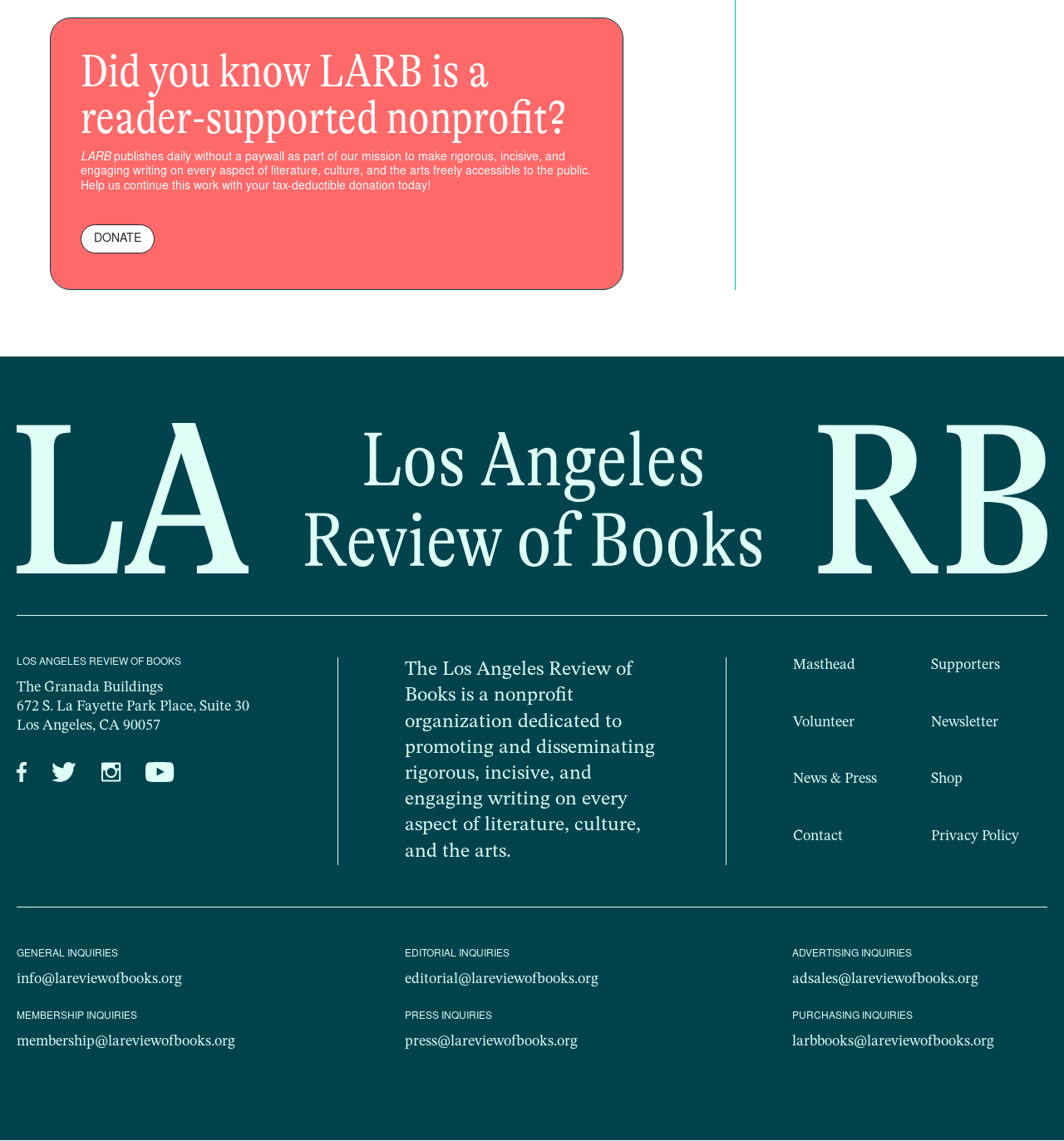Can you determine the bounding box coordinates of the area that needs to be clicked to fulfill the following instruction: "Contact the organization for general inquiries"?

[0.016, 0.851, 0.171, 0.864]